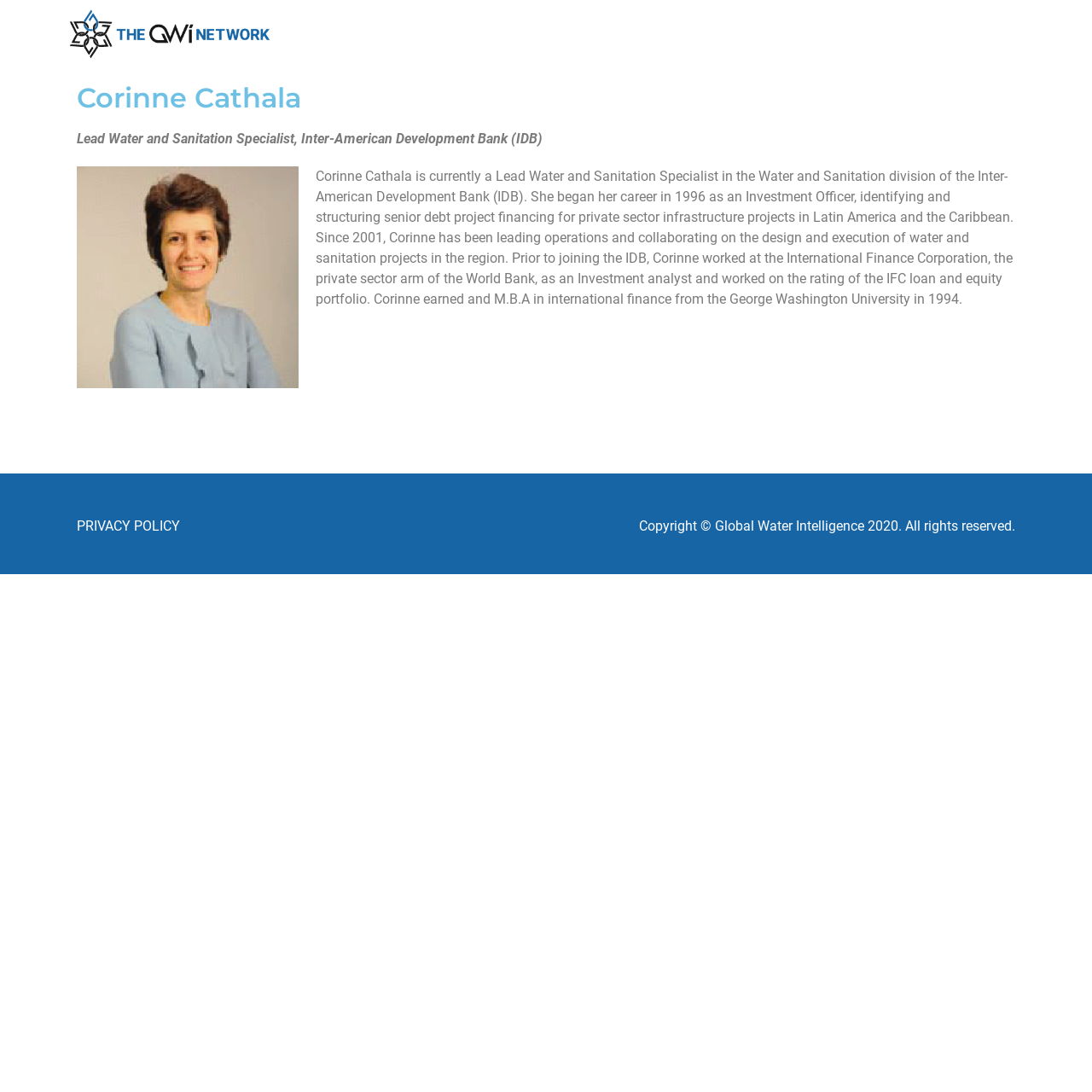Write a detailed summary of the webpage.

The webpage is about Corinne Cathala, a Lead Water and Sanitation Specialist at the Inter-American Development Bank (IDB). At the top of the page, there is a heading with her name, "Corinne Cathala", which is centered and takes up most of the width of the page. Below the heading, there is a brief description of her title and organization, "Lead Water and Sanitation Specialist, Inter-American Development Bank (IDB)".

To the left of the heading, there is a link with no text, which is relatively small and positioned near the top-left corner of the page. Below the brief description, there is a longer paragraph of text that provides more details about Corinne's career, including her work experience and education. This paragraph takes up most of the width of the page and is positioned in the middle section of the page.

At the bottom of the page, there are two elements: a link to the "PRIVACY POLICY" and a copyright notice, "Copyright © Global Water Intelligence 2020. All rights reserved.". The link is positioned near the bottom-left corner of the page, while the copyright notice is centered at the bottom of the page.